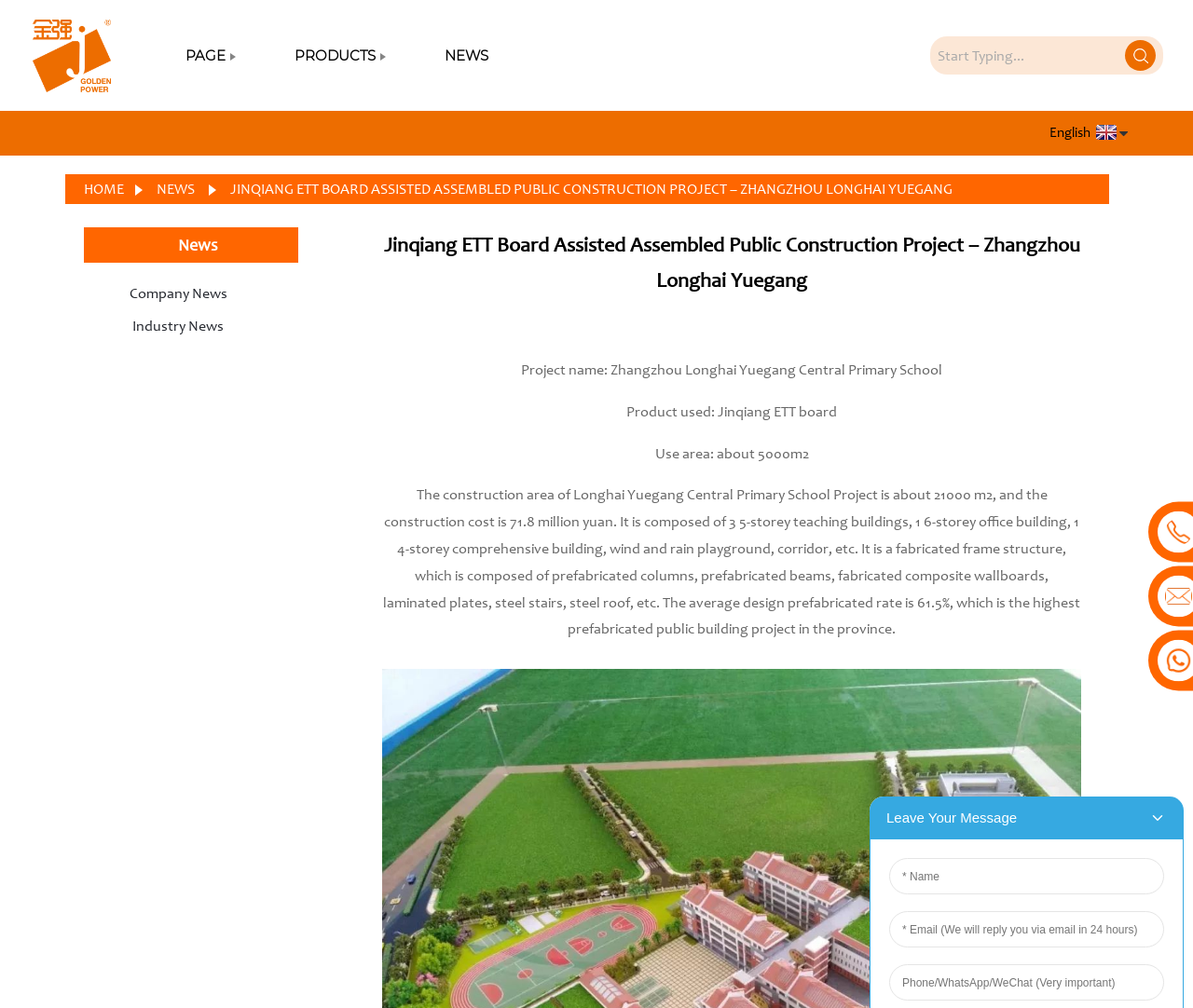Please identify the bounding box coordinates of the clickable element to fulfill the following instruction: "Go to home page". The coordinates should be four float numbers between 0 and 1, i.e., [left, top, right, bottom].

[0.07, 0.178, 0.104, 0.196]